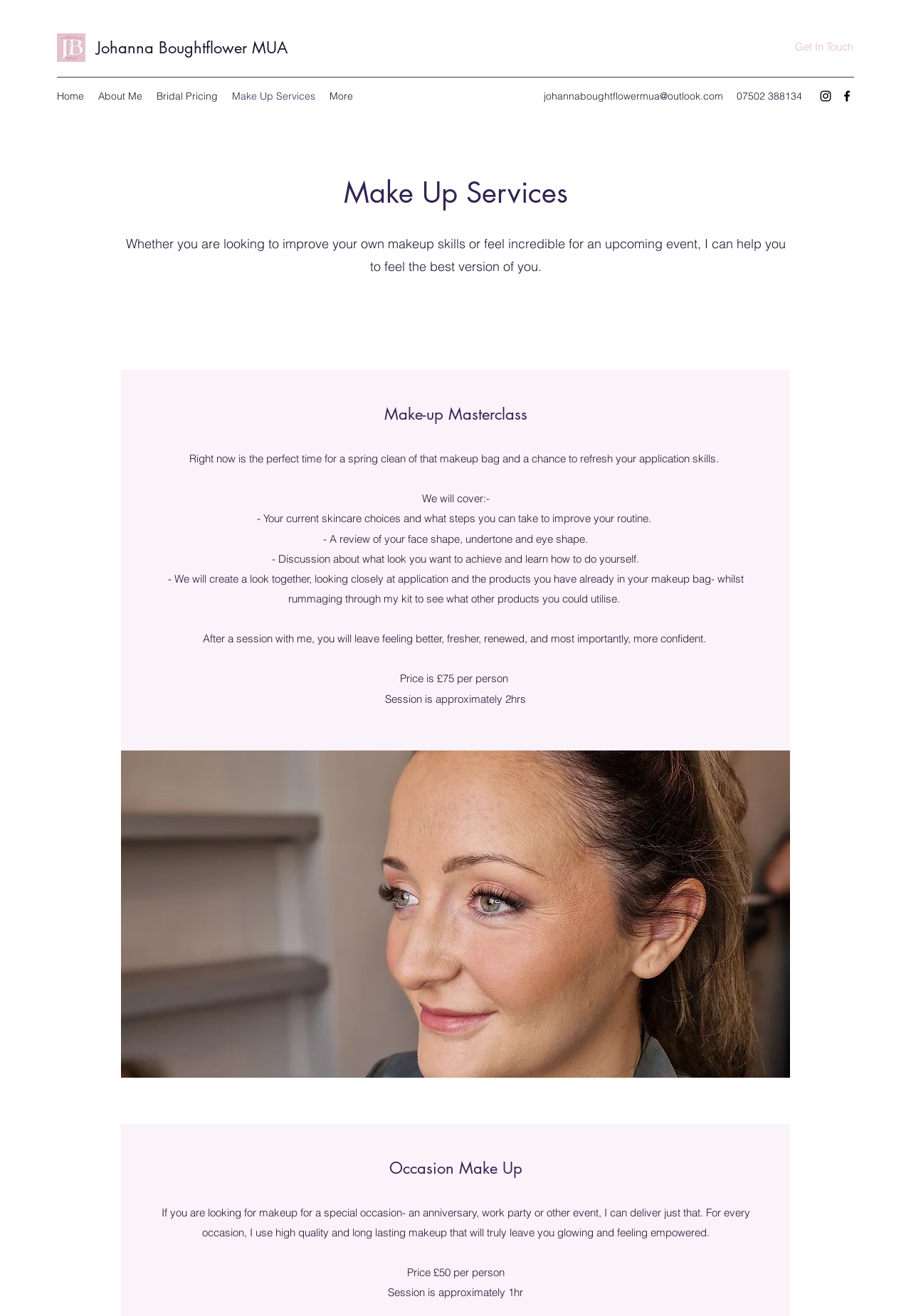Carefully examine the image and provide an in-depth answer to the question: What is the purpose of a Make-up Masterclass session?

The purpose of a Make-up Masterclass session can be inferred from the description of the service, which states that it is for those who want to 'improve your own makeup skills or feel incredible for an upcoming event'. This suggests that the session is intended to help individuals improve their makeup skills.